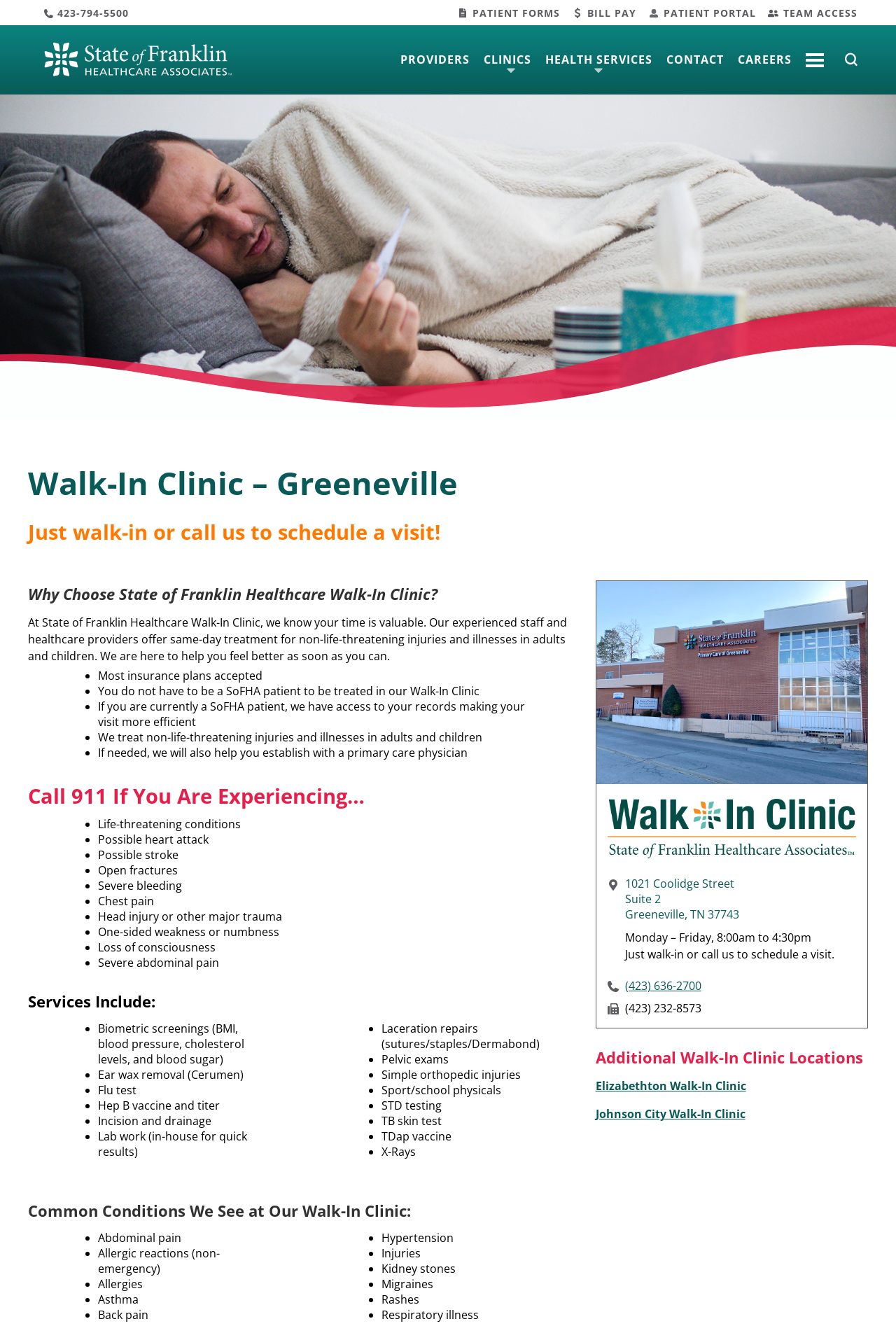Could you provide the bounding box coordinates for the portion of the screen to click to complete this instruction: "Access patient forms"?

[0.527, 0.005, 0.625, 0.015]